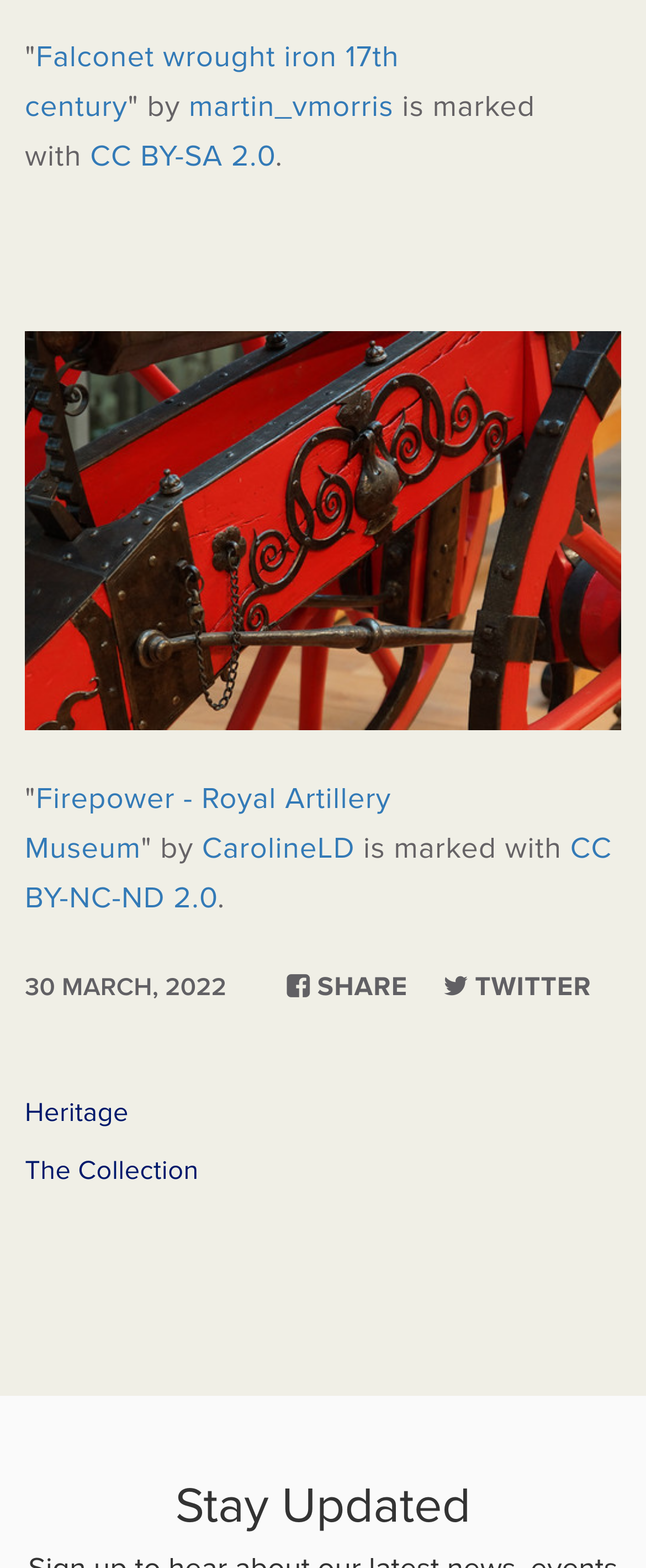Consider the image and give a detailed and elaborate answer to the question: 
What is the license of the second image?

The license of the second image is mentioned in the link with the text 'CC BY-NC-ND 2.0', which is located at the bottom of the second image's description.